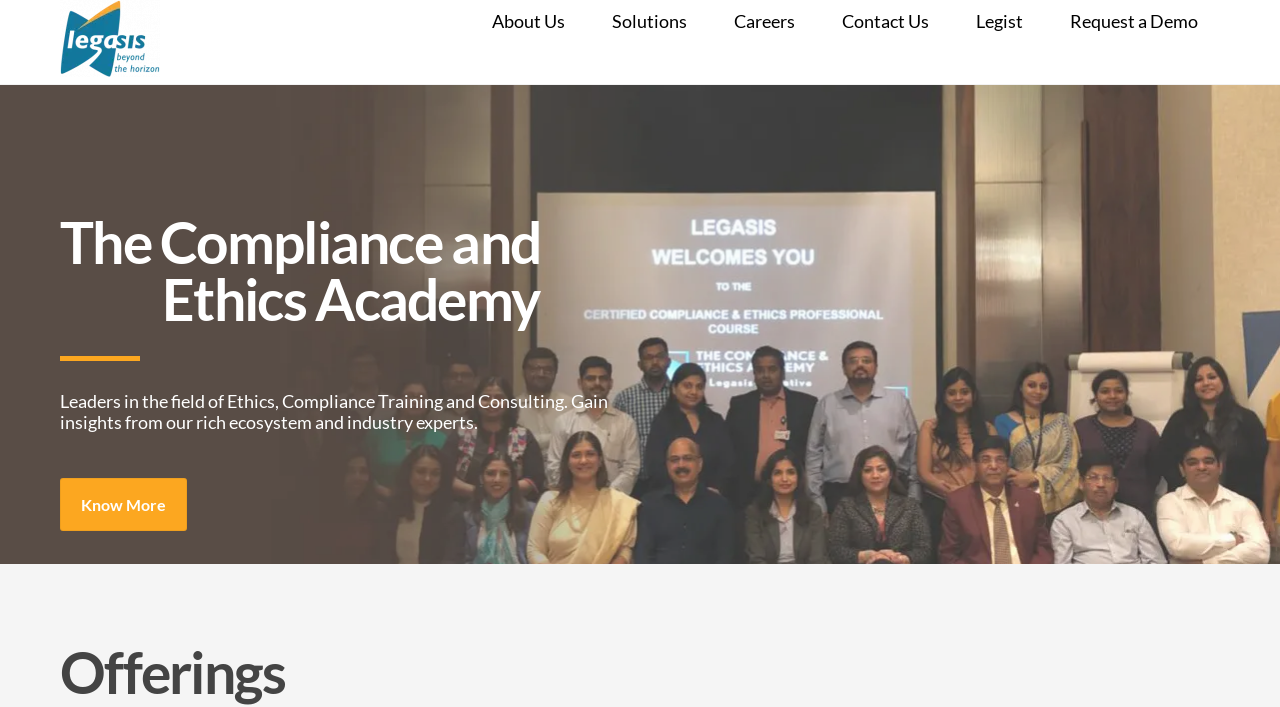Find the bounding box of the element with the following description: "Contact Us". The coordinates must be four float numbers between 0 and 1, formatted as [left, top, right, bottom].

[0.641, 0.0, 0.743, 0.06]